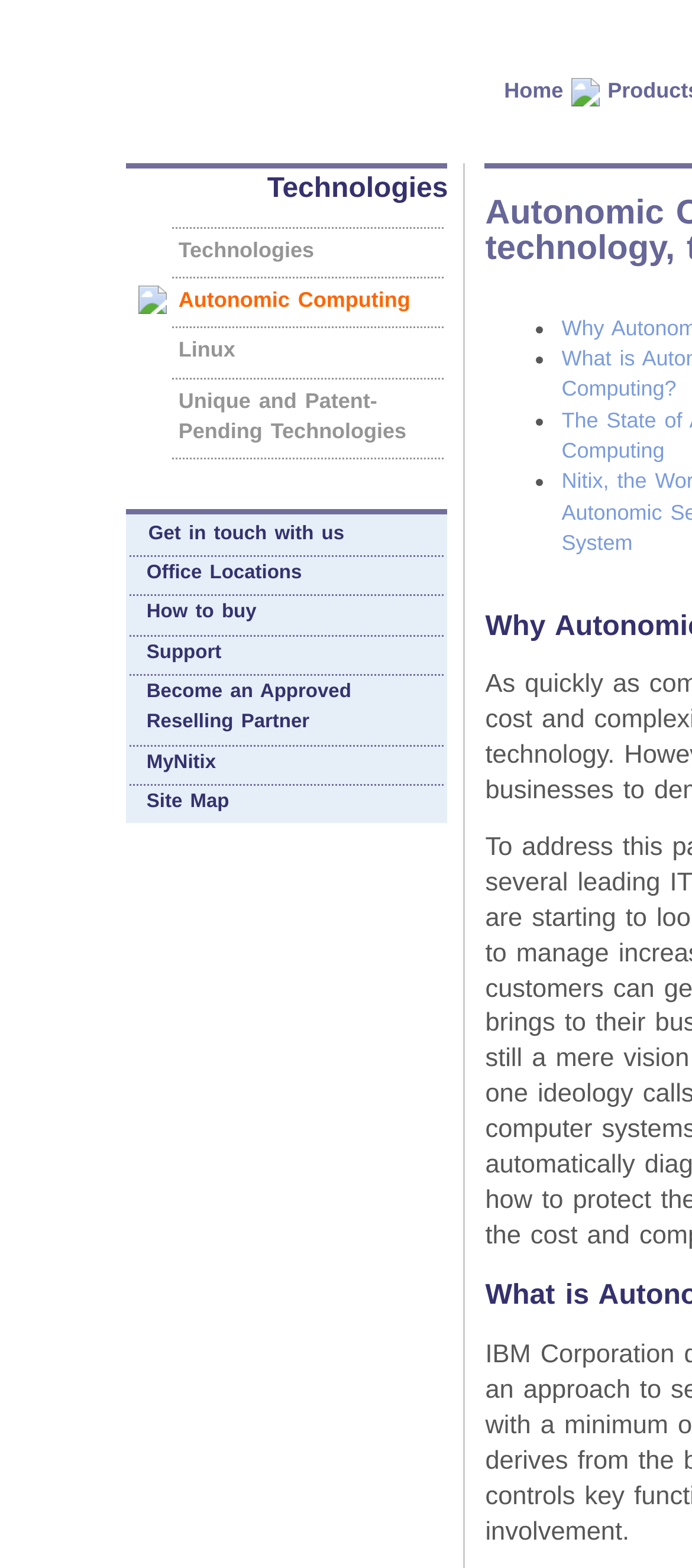Please locate the bounding box coordinates of the element that needs to be clicked to achieve the following instruction: "Get in touch with us". The coordinates should be four float numbers between 0 and 1, i.e., [left, top, right, bottom].

[0.189, 0.333, 0.498, 0.347]